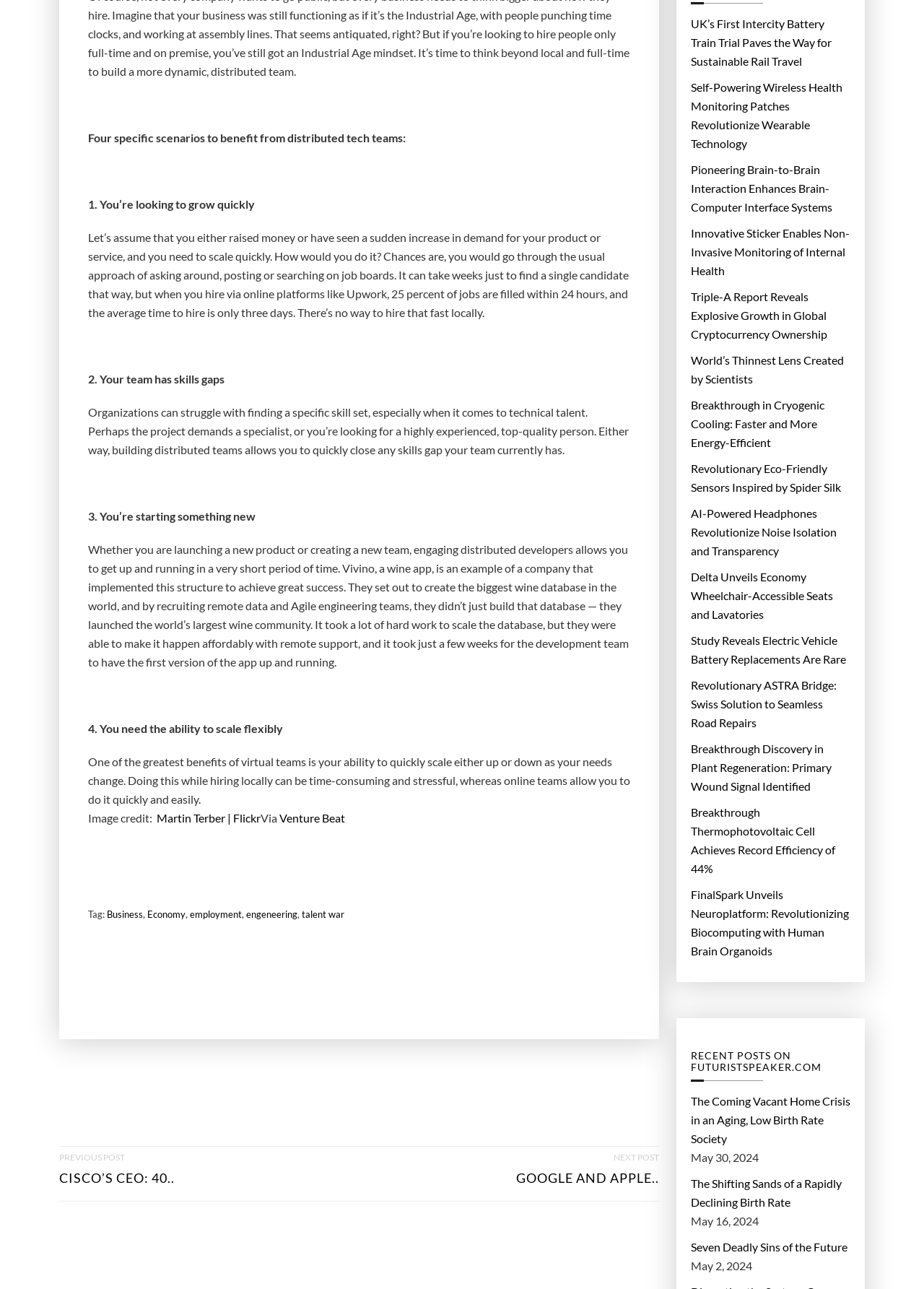Find the bounding box coordinates of the clickable area that will achieve the following instruction: "Click on the 'NEXT POST GOOGLE AND APPLE..' link".

[0.559, 0.89, 0.713, 0.931]